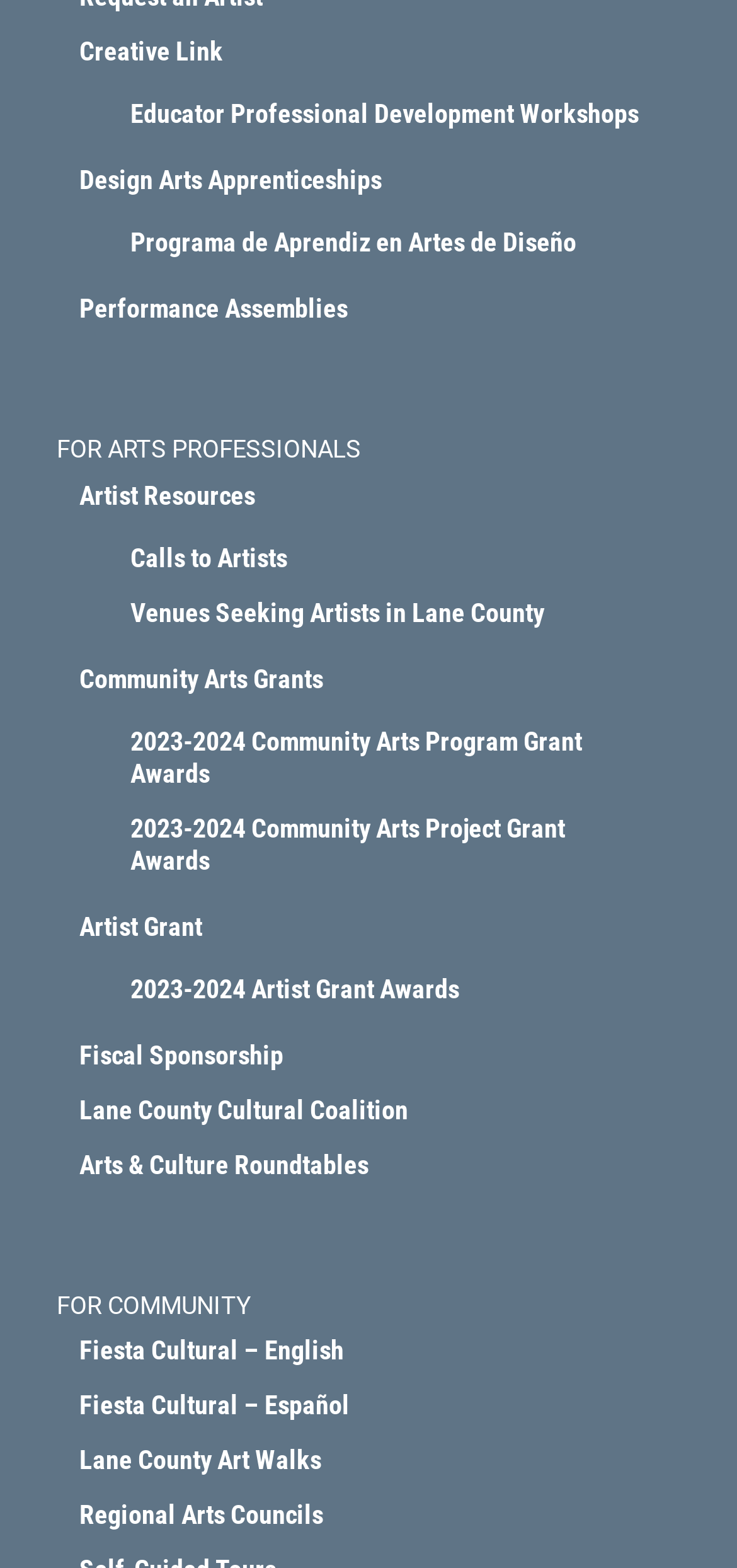What is the last link listed for community?
By examining the image, provide a one-word or phrase answer.

Regional Arts Councils